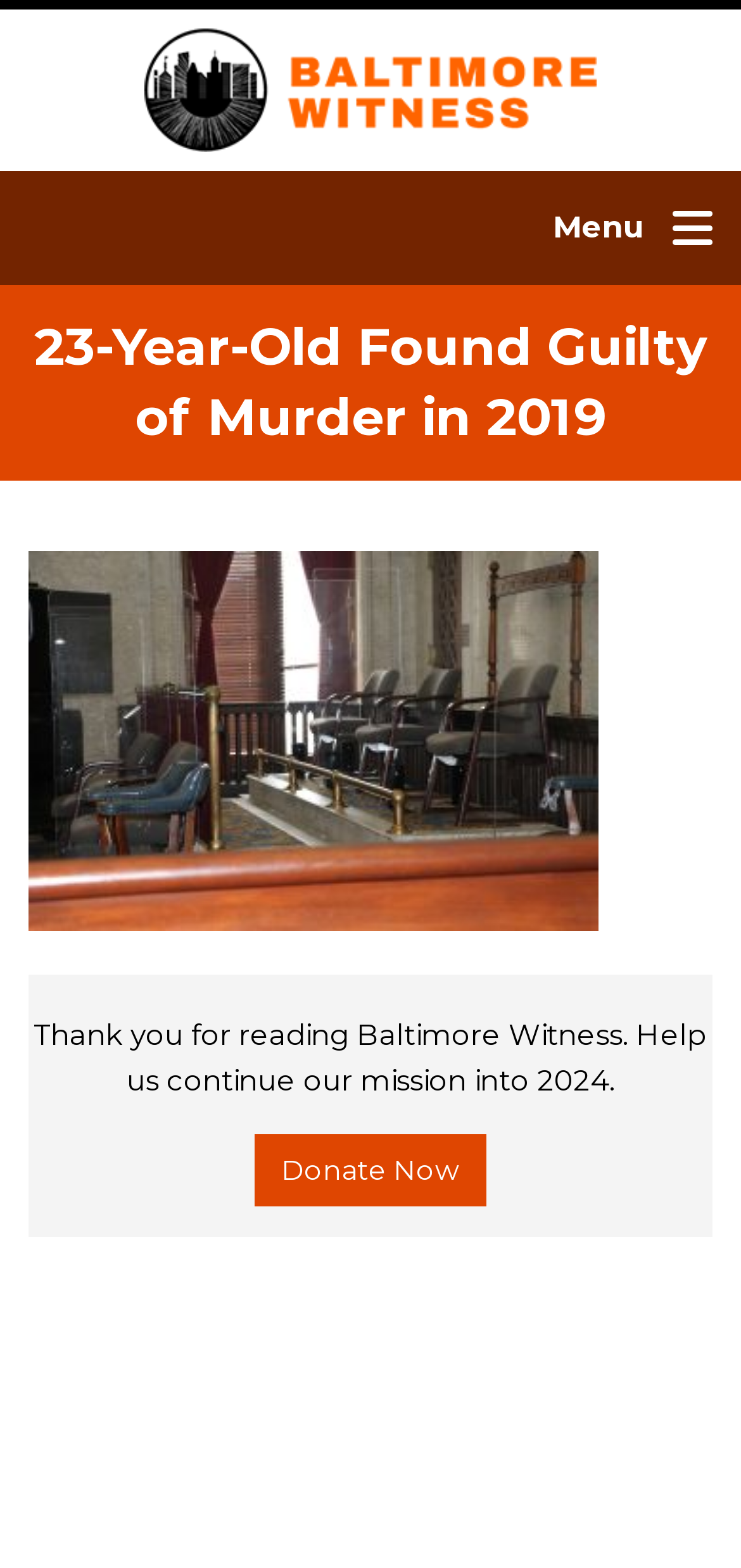Provide a brief response to the question below using one word or phrase:
Who wrote the article?

Cynthia Eapen